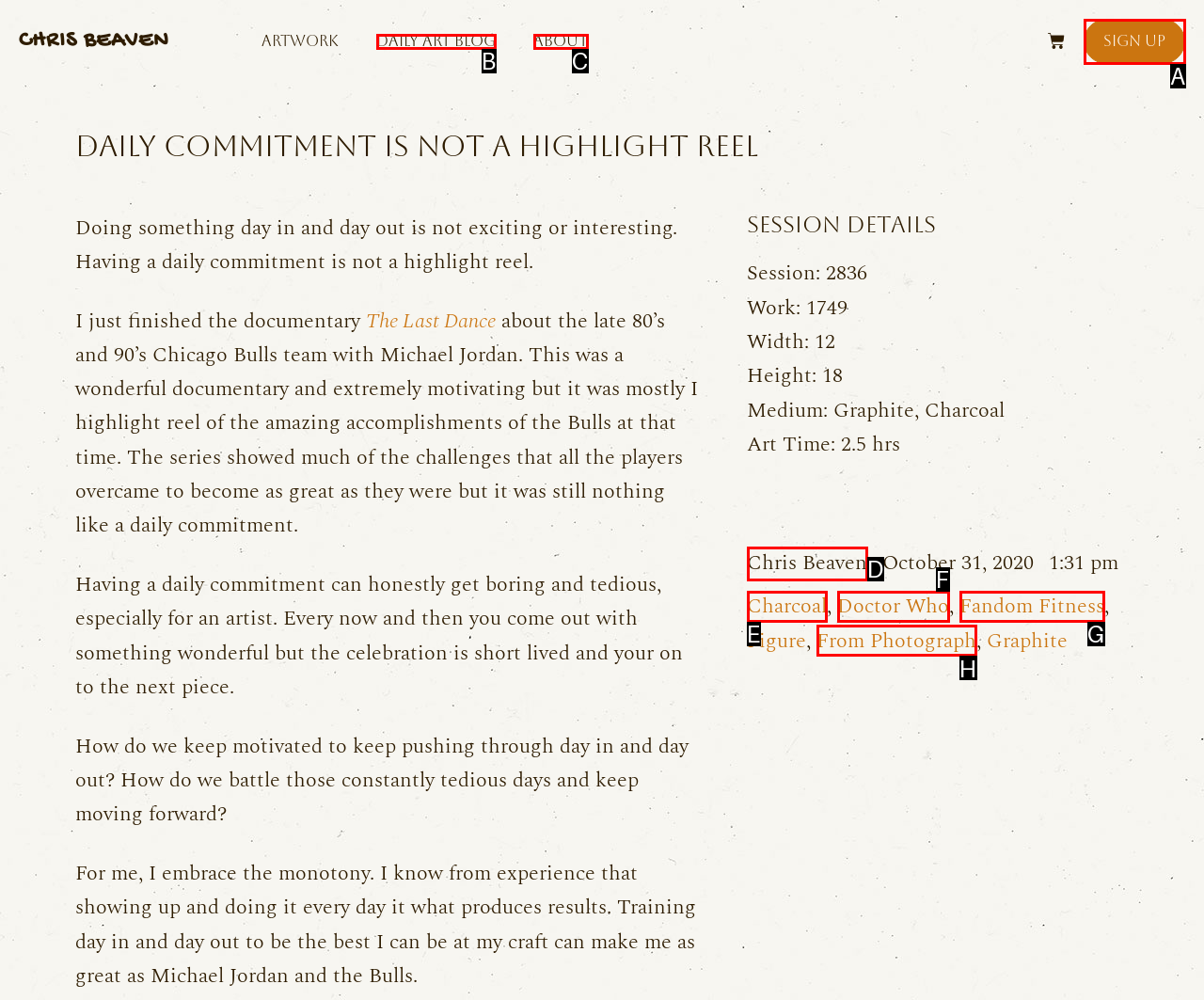Using the description: Sign Up, find the corresponding HTML element. Provide the letter of the matching option directly.

A